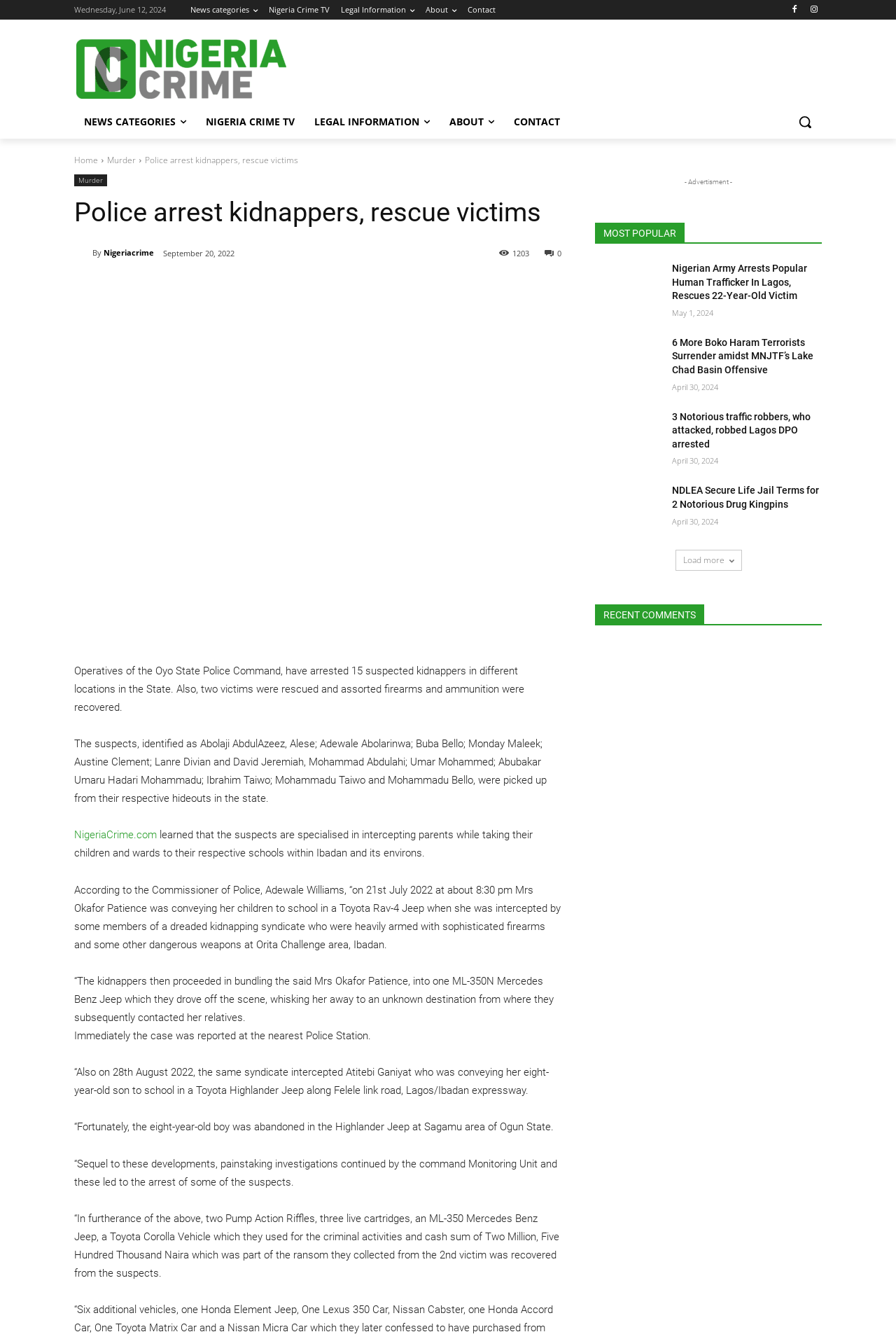Indicate the bounding box coordinates of the element that must be clicked to execute the instruction: "Load more news". The coordinates should be given as four float numbers between 0 and 1, i.e., [left, top, right, bottom].

[0.754, 0.411, 0.828, 0.426]